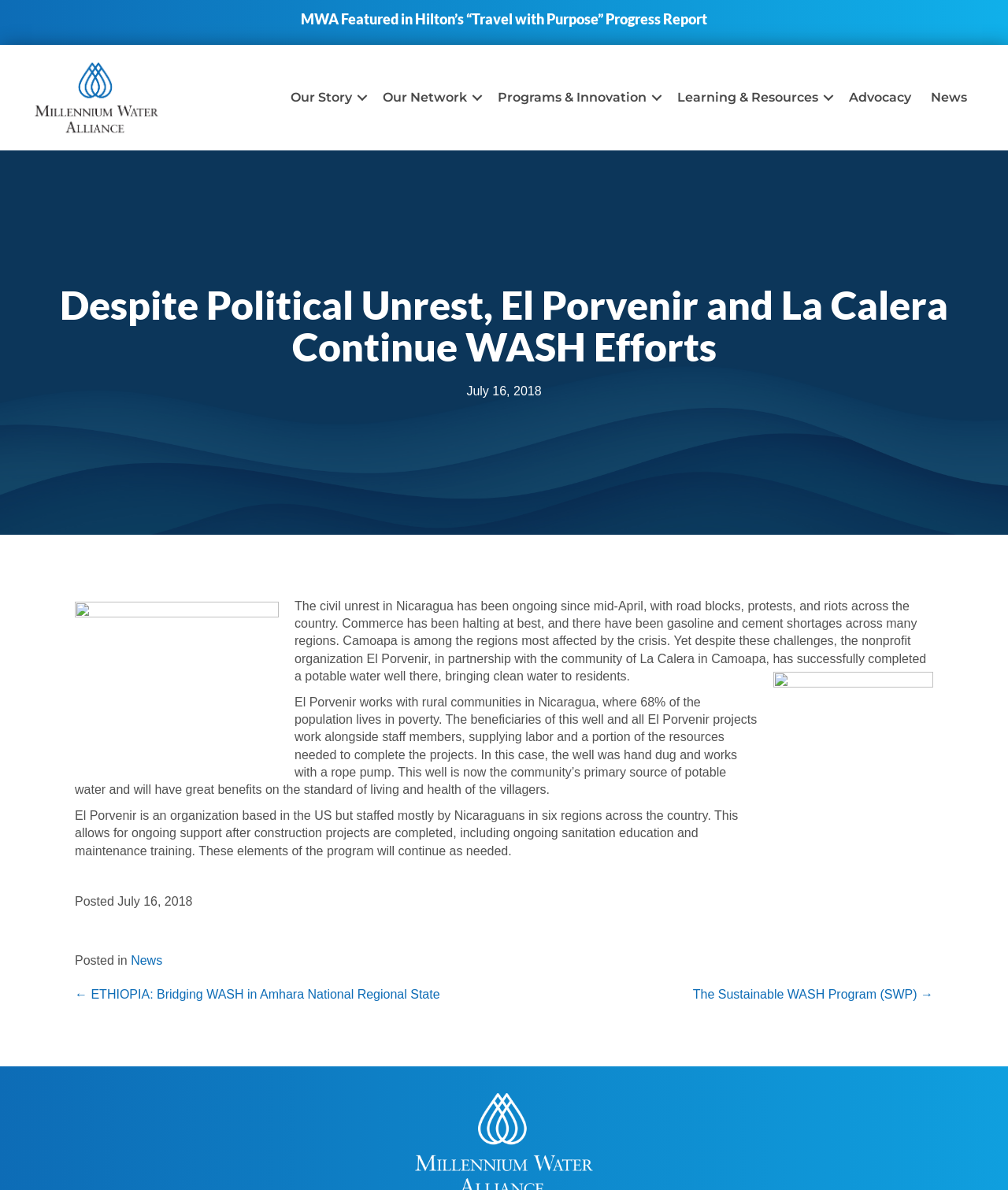Please locate the clickable area by providing the bounding box coordinates to follow this instruction: "Get in touch".

None